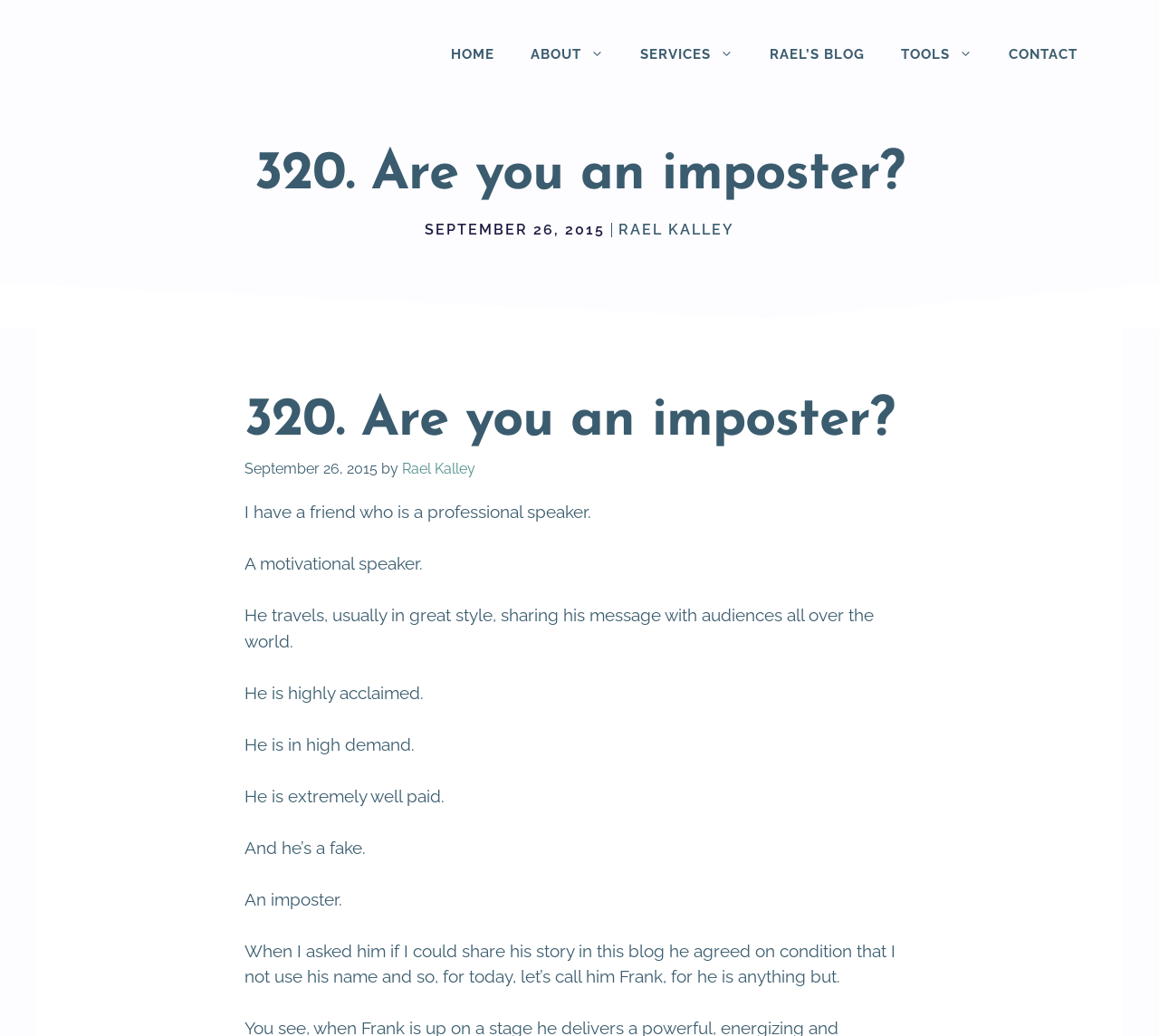Can you find the bounding box coordinates of the area I should click to execute the following instruction: "Click Rael Kalley's profile"?

[0.534, 0.213, 0.634, 0.23]